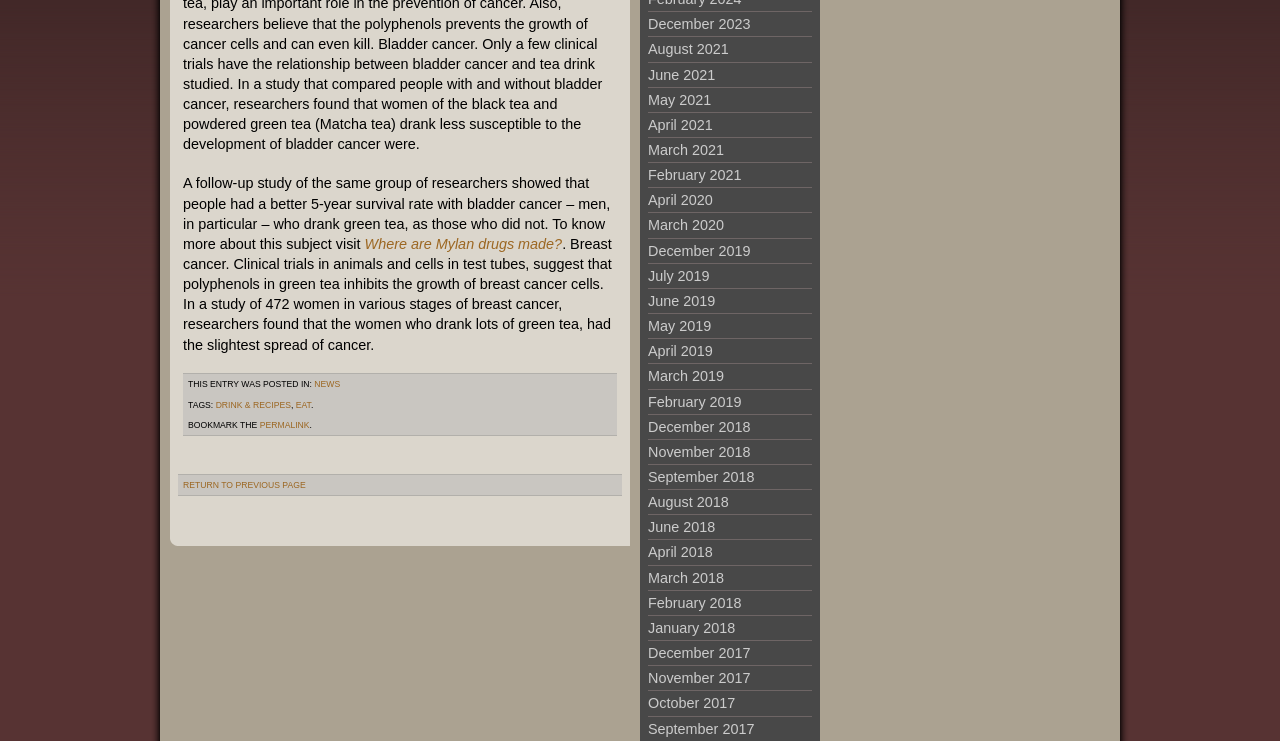Show the bounding box coordinates for the HTML element as described: "Return to Previous Page".

[0.143, 0.648, 0.239, 0.661]